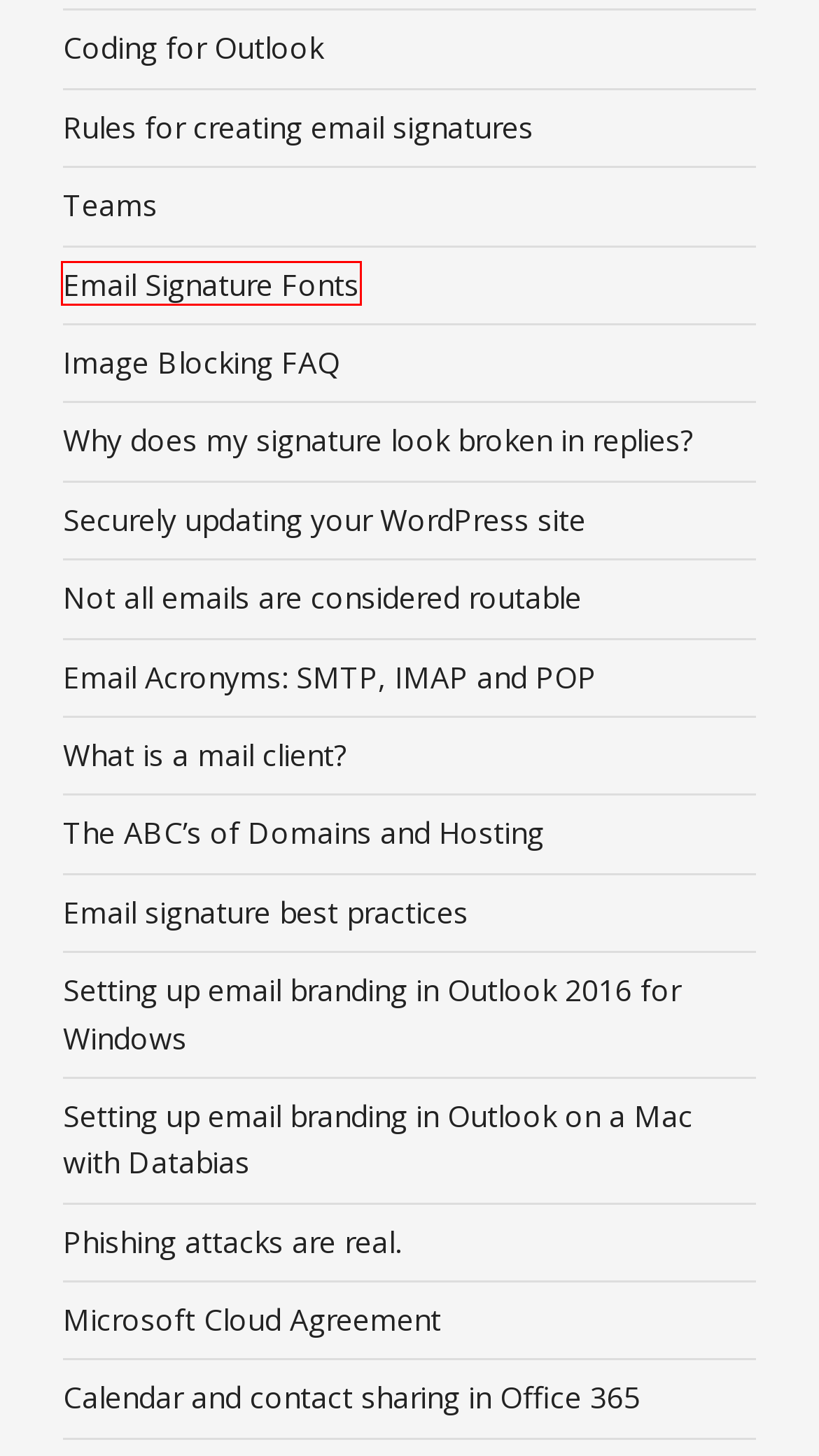Examine the webpage screenshot and identify the UI element enclosed in the red bounding box. Pick the webpage description that most accurately matches the new webpage after clicking the selected element. Here are the candidates:
A. The ABC’s of Domains and Hosting – Databias Knowledge Base
B. Image Blocking FAQ – Databias Knowledge Base
C. Securely updating your WordPress site – Databias Knowledge Base
D. Email Acronyms: SMTP, IMAP and POP – Databias Knowledge Base
E. Calendar and contact sharing in Office 365 – Databias Knowledge Base
F. Email Signature Fonts – Databias Knowledge Base
G. Teams – Databias Knowledge Base
H. Rules for creating email signatures – Databias Knowledge Base

F